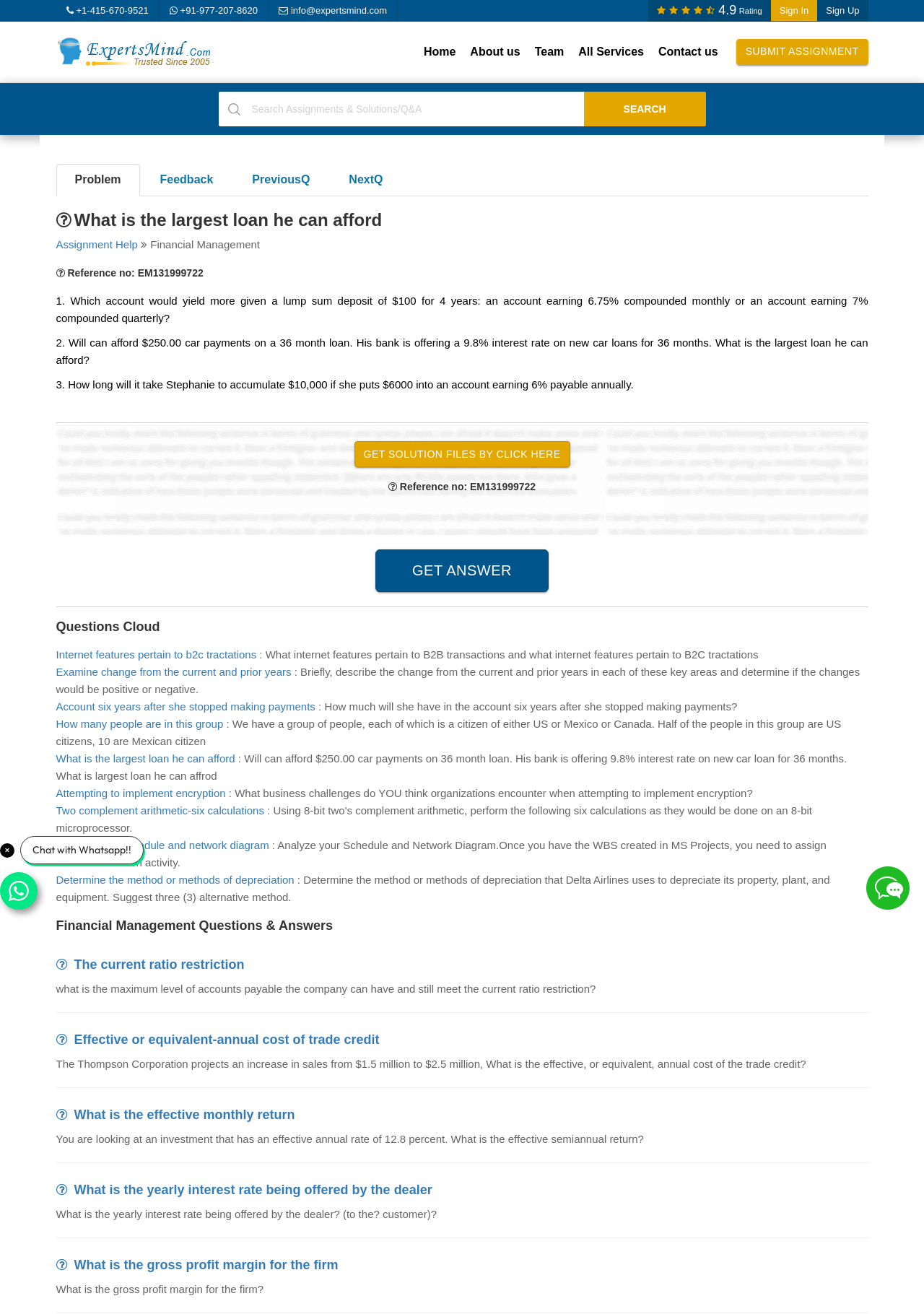Please provide a brief answer to the following inquiry using a single word or phrase:
What is the maximum amount Will can afford for car payments?

$250.00